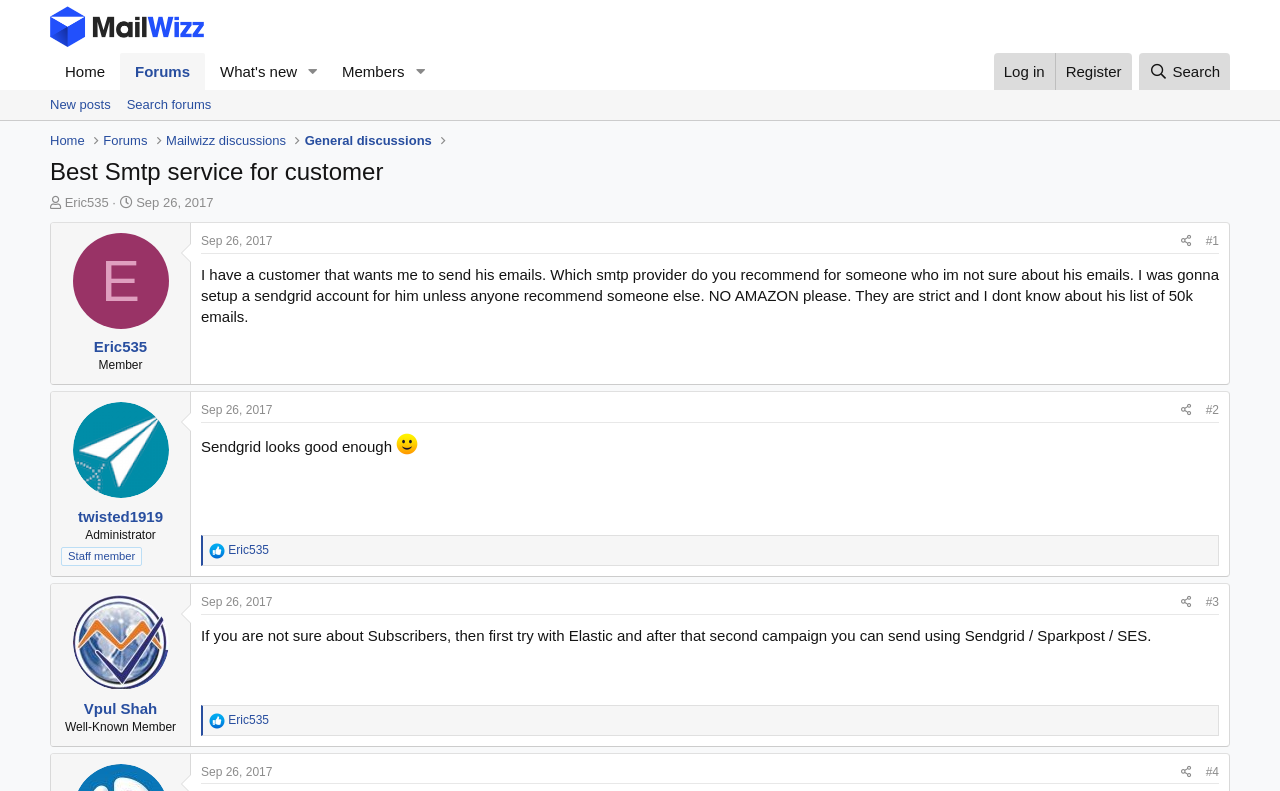Determine the bounding box for the UI element as described: "What's new". The coordinates should be represented as four float numbers between 0 and 1, formatted as [left, top, right, bottom].

[0.16, 0.066, 0.234, 0.113]